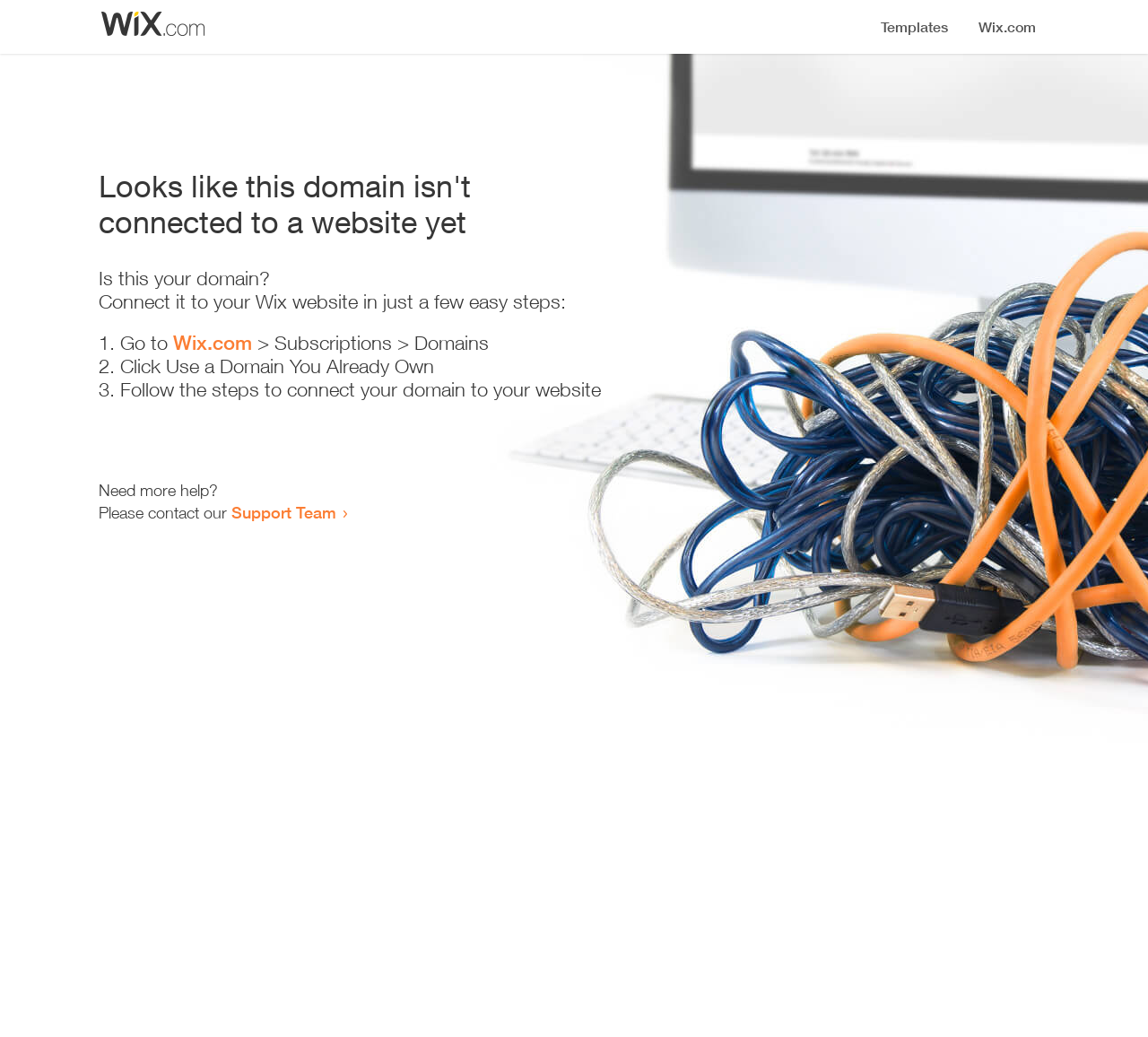Provide the bounding box coordinates of the HTML element this sentence describes: "Support Team".

[0.202, 0.484, 0.293, 0.503]